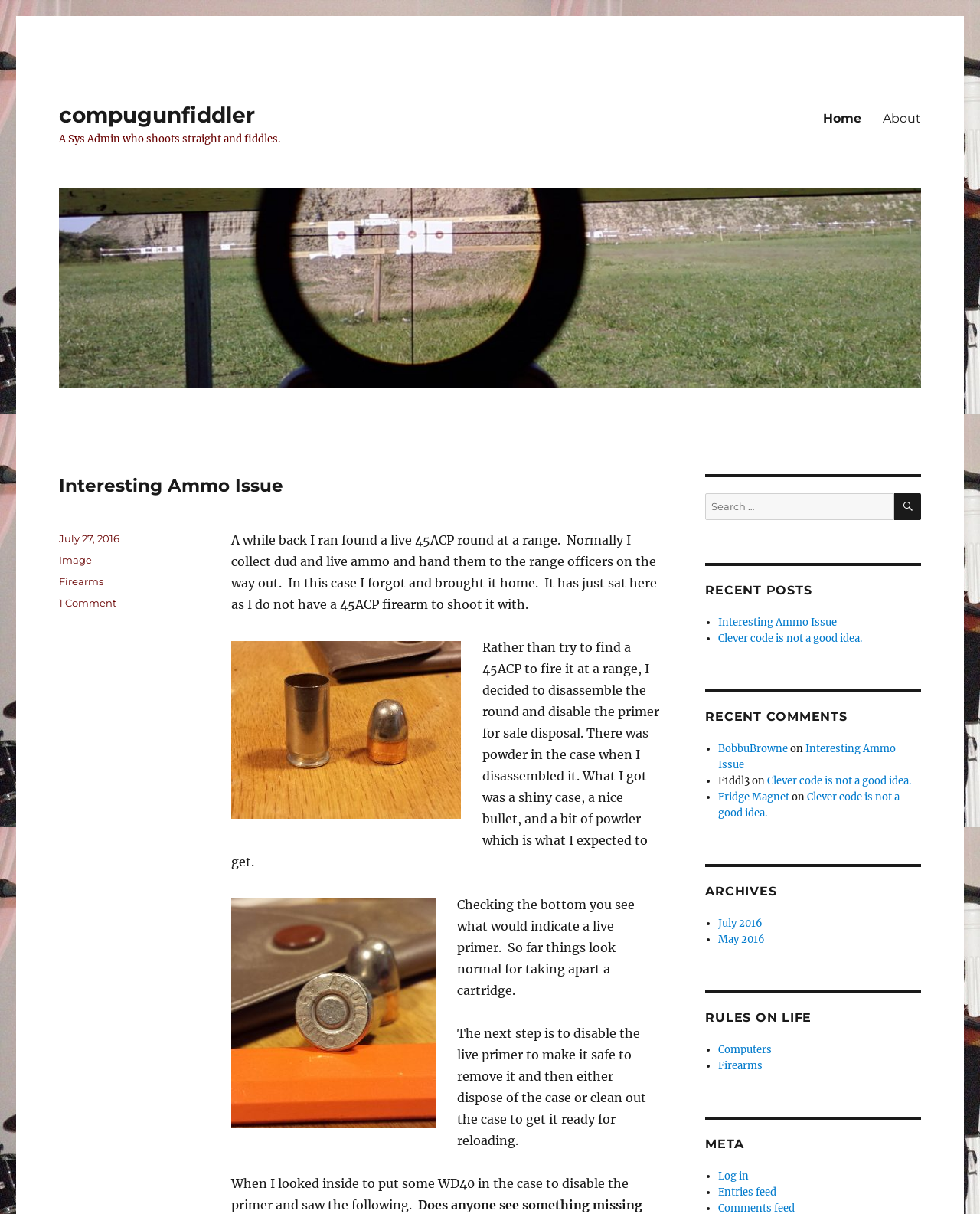What is the author doing with the 45ACP round?
Please provide a comprehensive answer based on the information in the image.

The author is disassembling the 45ACP round to disable the live primer and make it safe for disposal. The author is showing the steps involved in disassembling the round, including removing the bullet and powder from the case.